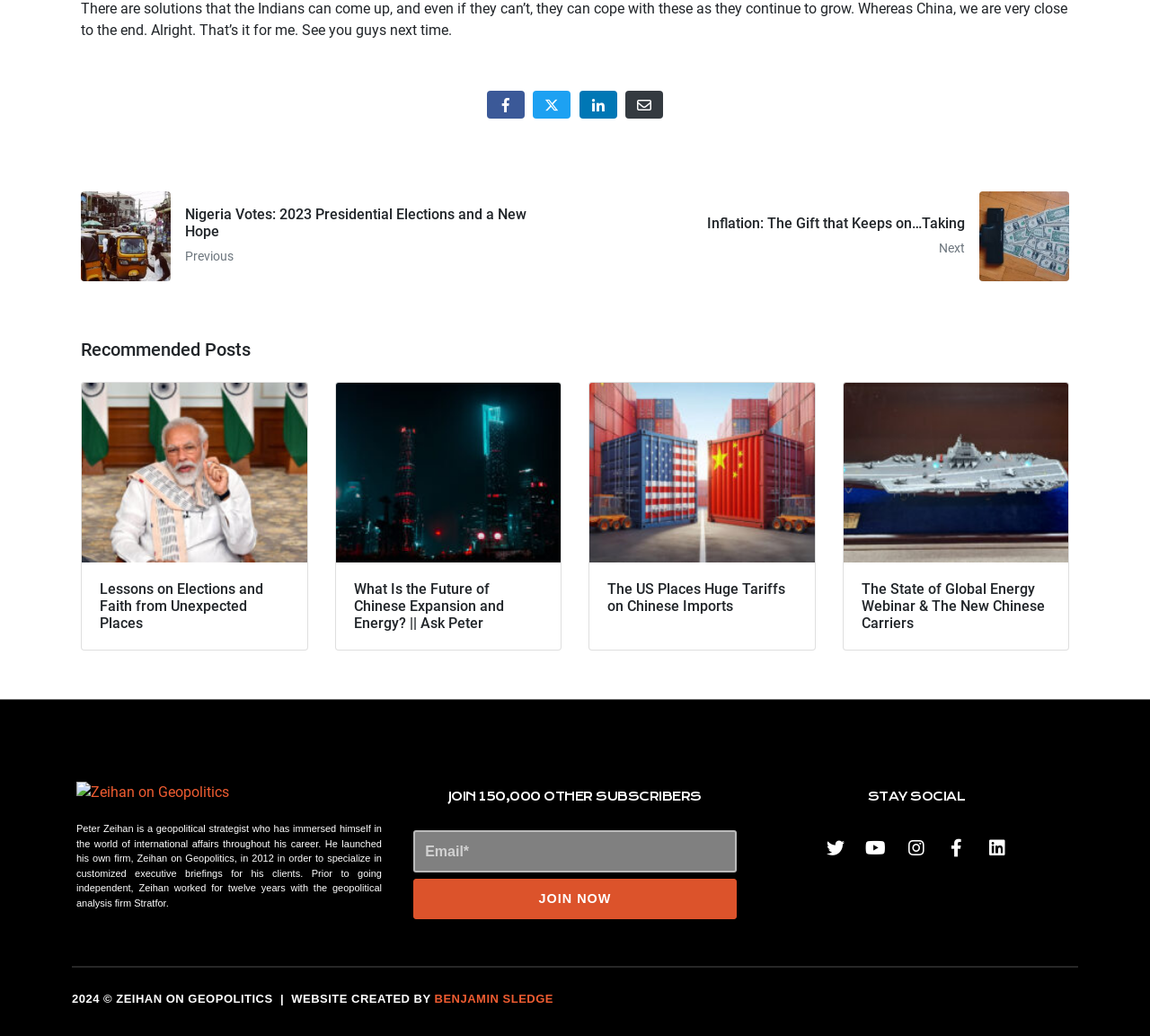How many social media platforms are listed?
Use the information from the screenshot to give a comprehensive response to the question.

I counted the number of social media links at the bottom of the page, which are Twitter, Youtube, Instagram, Facebook, and Linkedin.